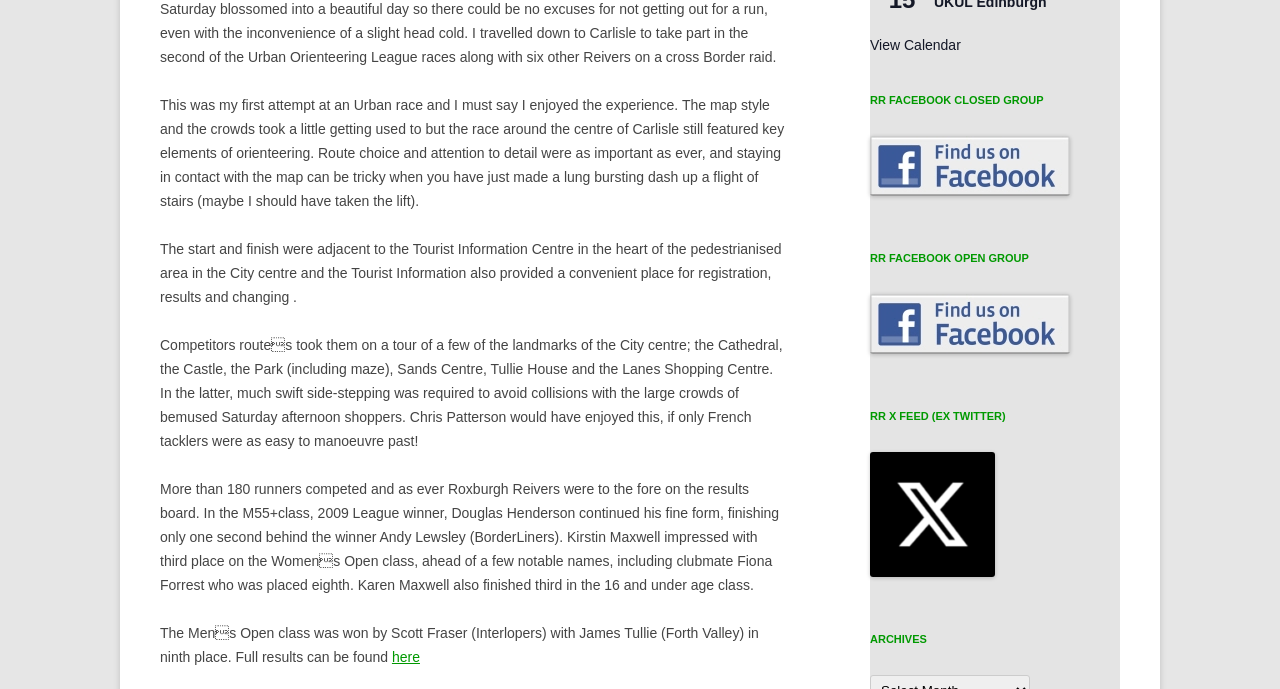Determine the bounding box for the UI element described here: "here".

[0.306, 0.941, 0.328, 0.965]